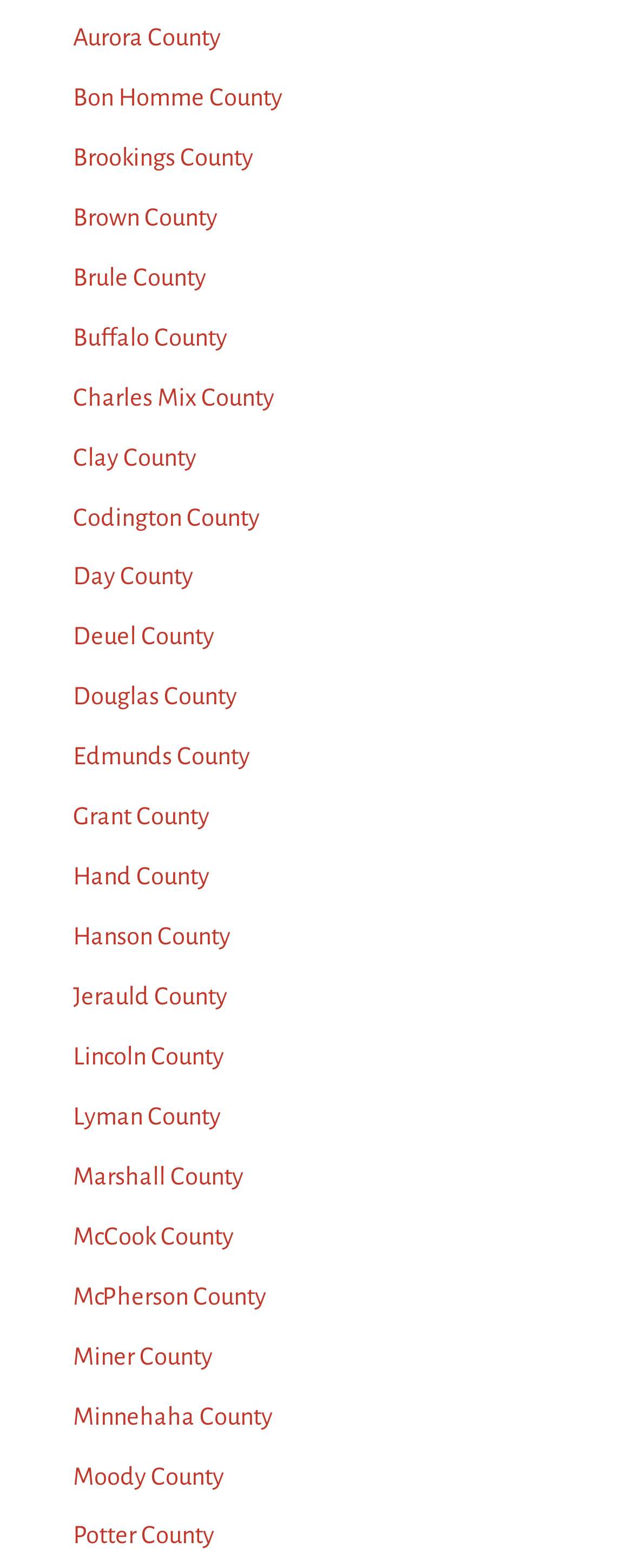What is the first county listed?
Answer with a single word or phrase, using the screenshot for reference.

Aurora County